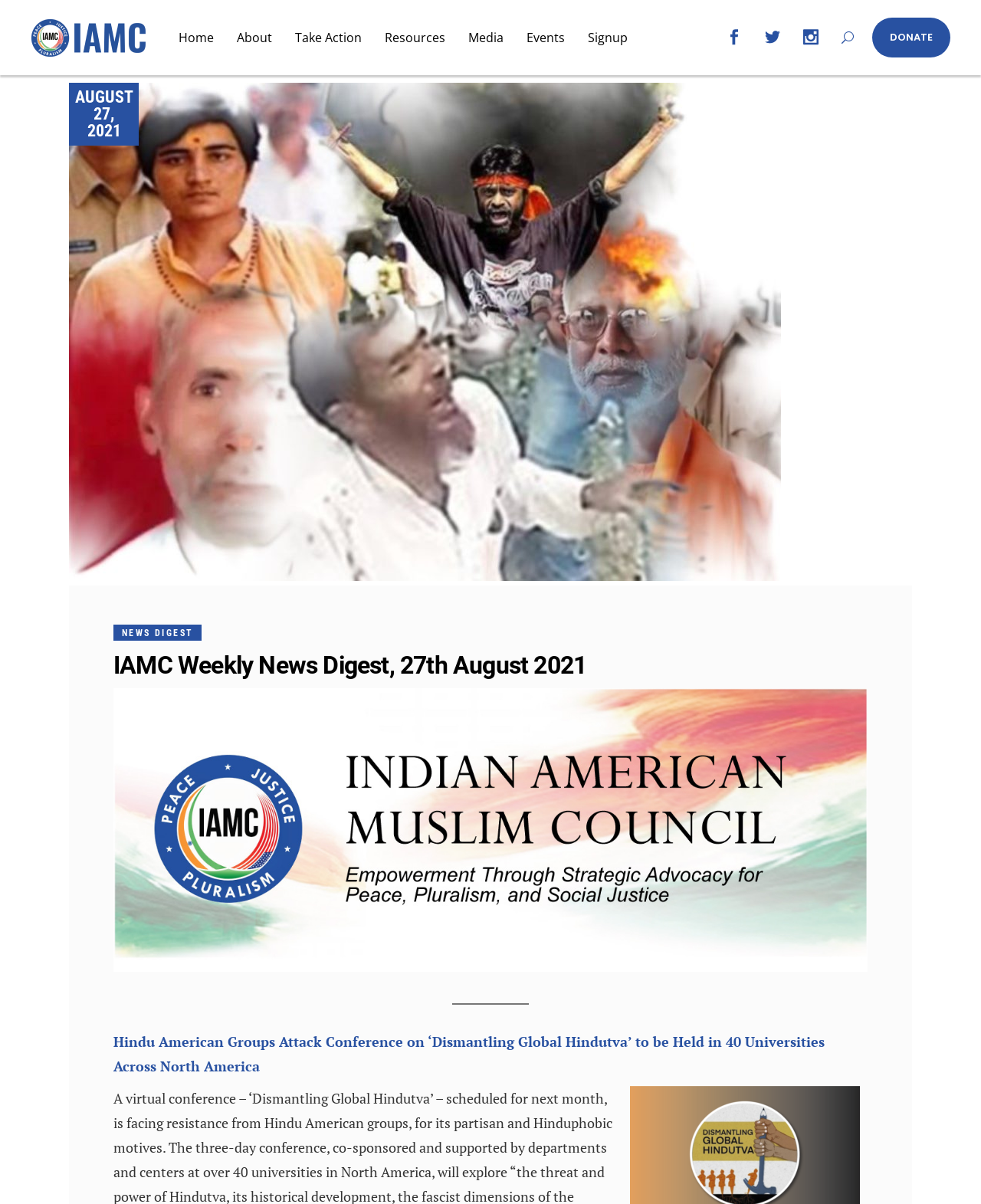Find and provide the bounding box coordinates for the UI element described here: "Take Action". The coordinates should be given as four float numbers between 0 and 1: [left, top, right, bottom].

[0.289, 0.02, 0.38, 0.043]